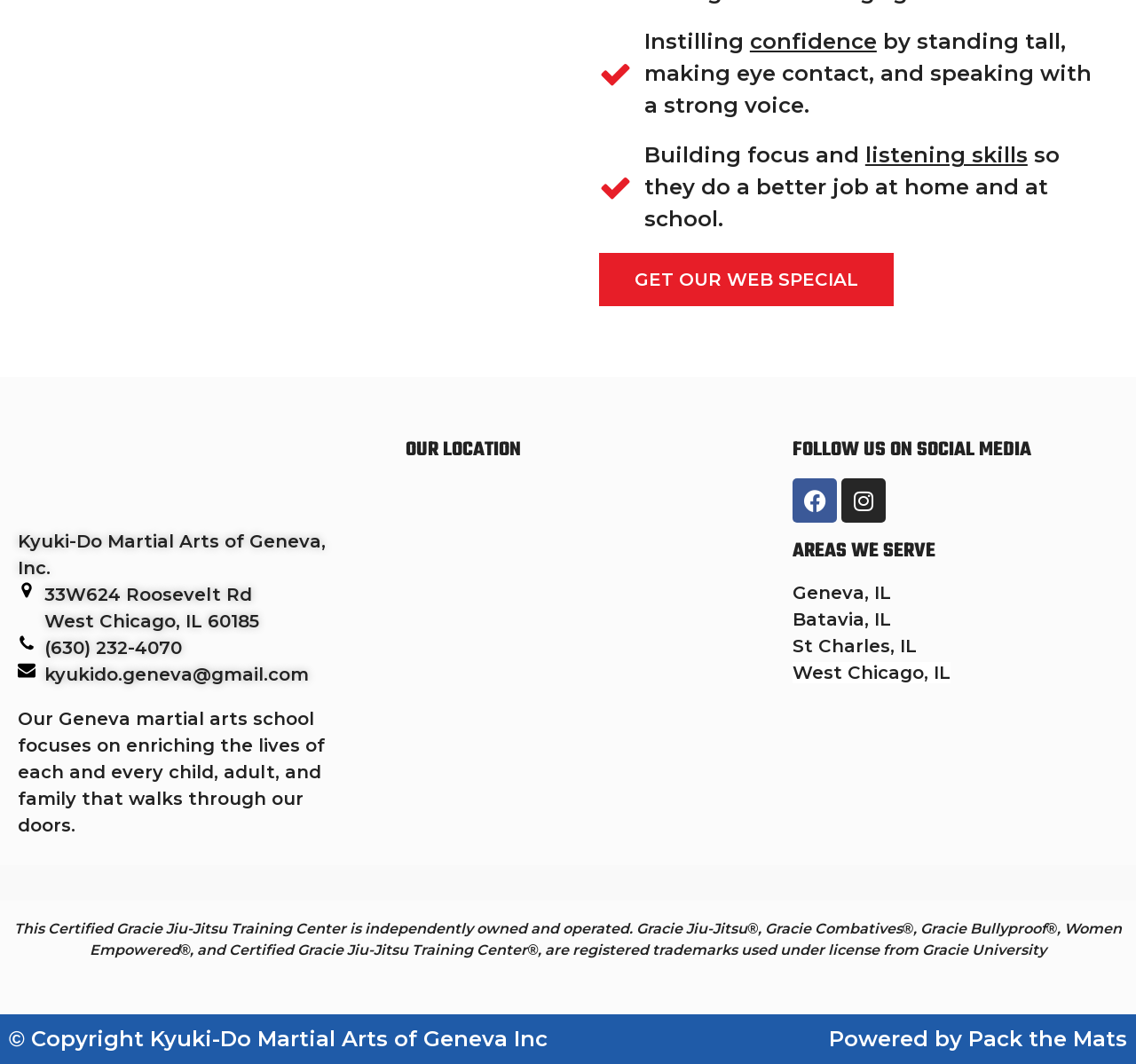Give a one-word or short-phrase answer to the following question: 
What is the phone number of the martial arts school?

(630) 232-4070